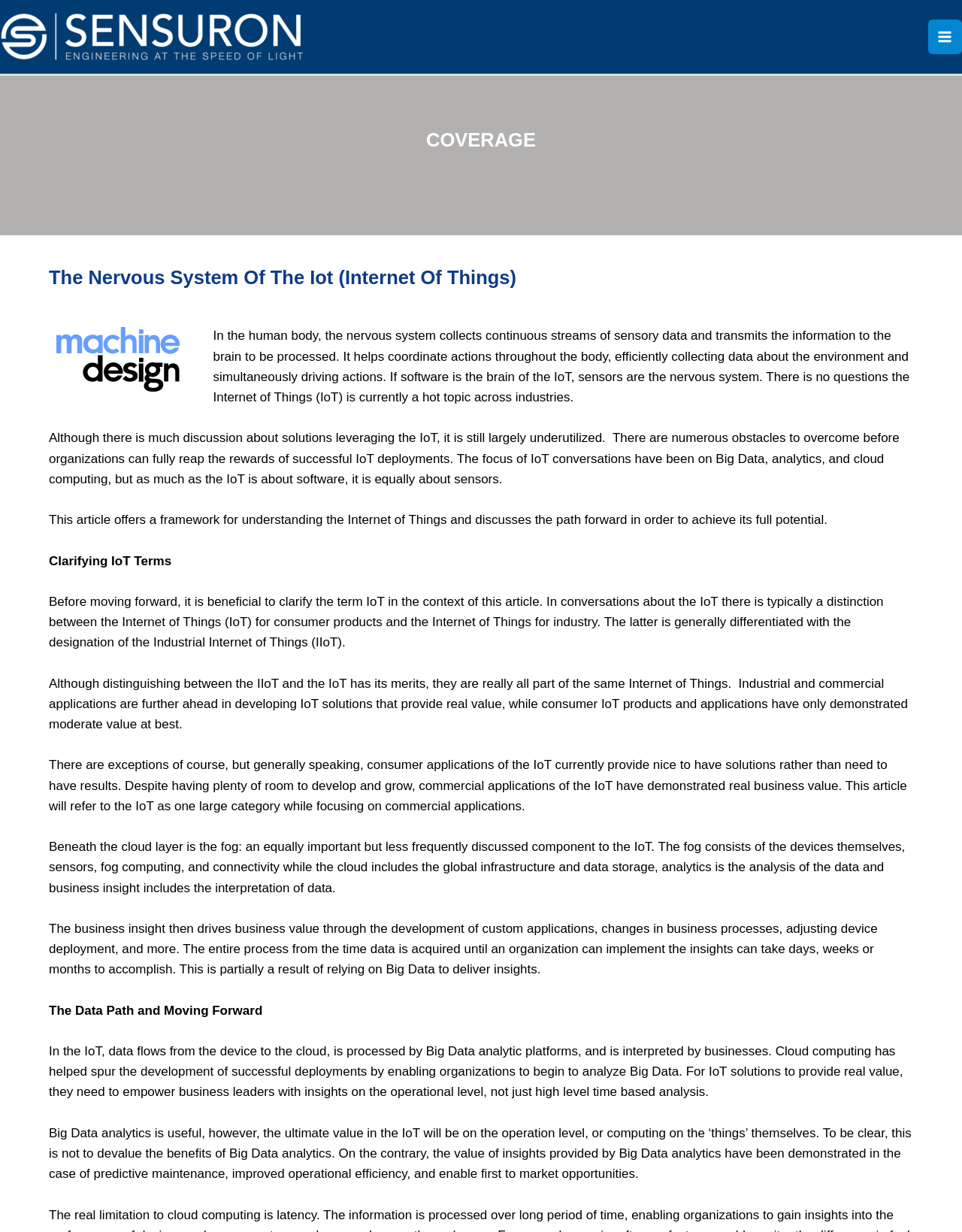What is the purpose of fog computing in the IoT?
Using the image, give a concise answer in the form of a single word or short phrase.

To process data